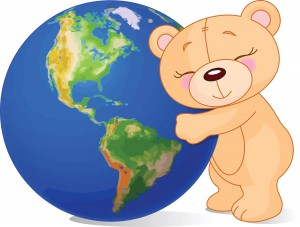What is the significance of the globe's geographical features?
Kindly answer the question with as much detail as you can.

The globe in the illustration showcases detailed geographical features such as landmasses, varying shades of green and brown for the land, and rich blue oceans, highlighting the importance of taking care of our planet and promoting a sense of unity and nurturing spirit towards Earth.